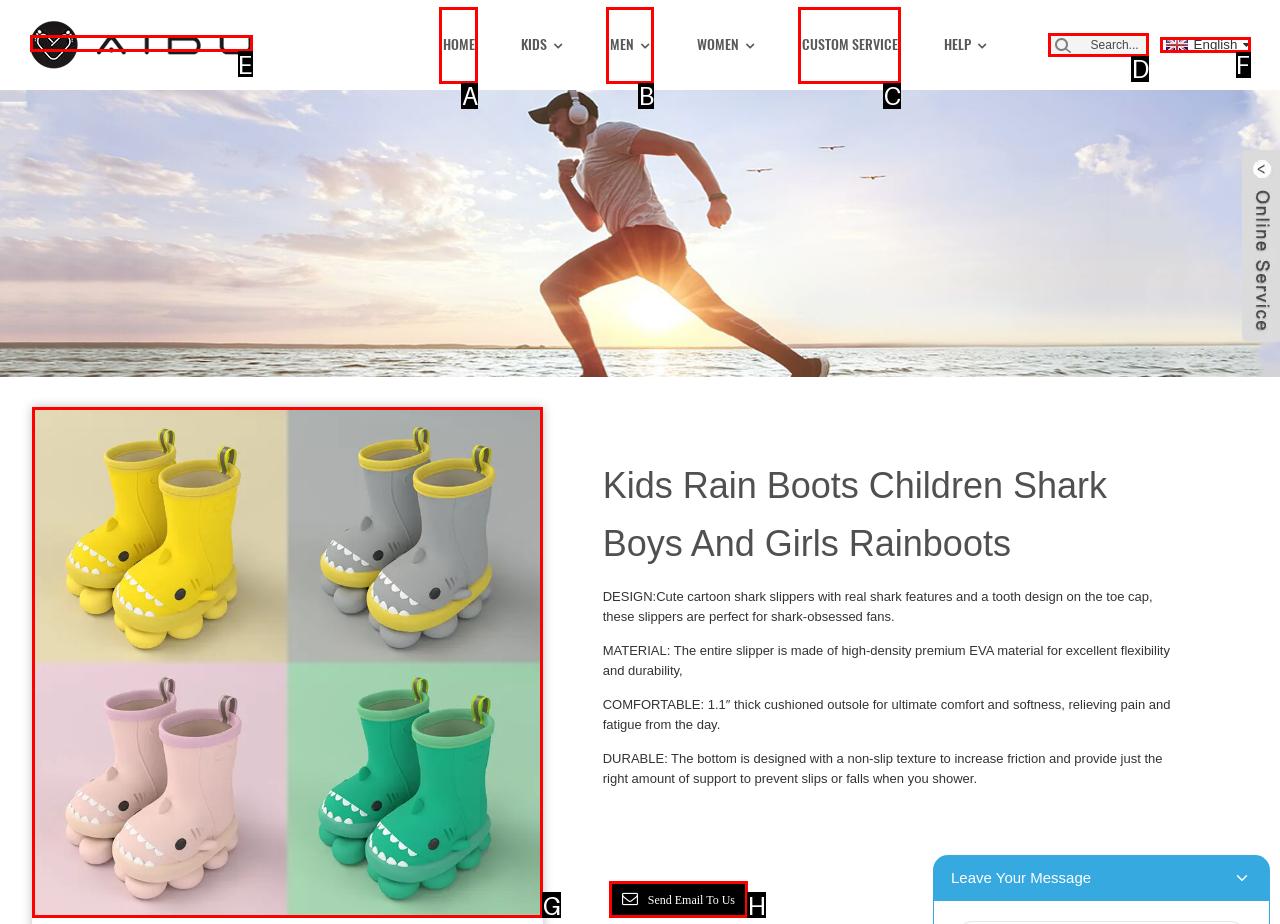Provide the letter of the HTML element that you need to click on to perform the task: Contact customer service.
Answer with the letter corresponding to the correct option.

H